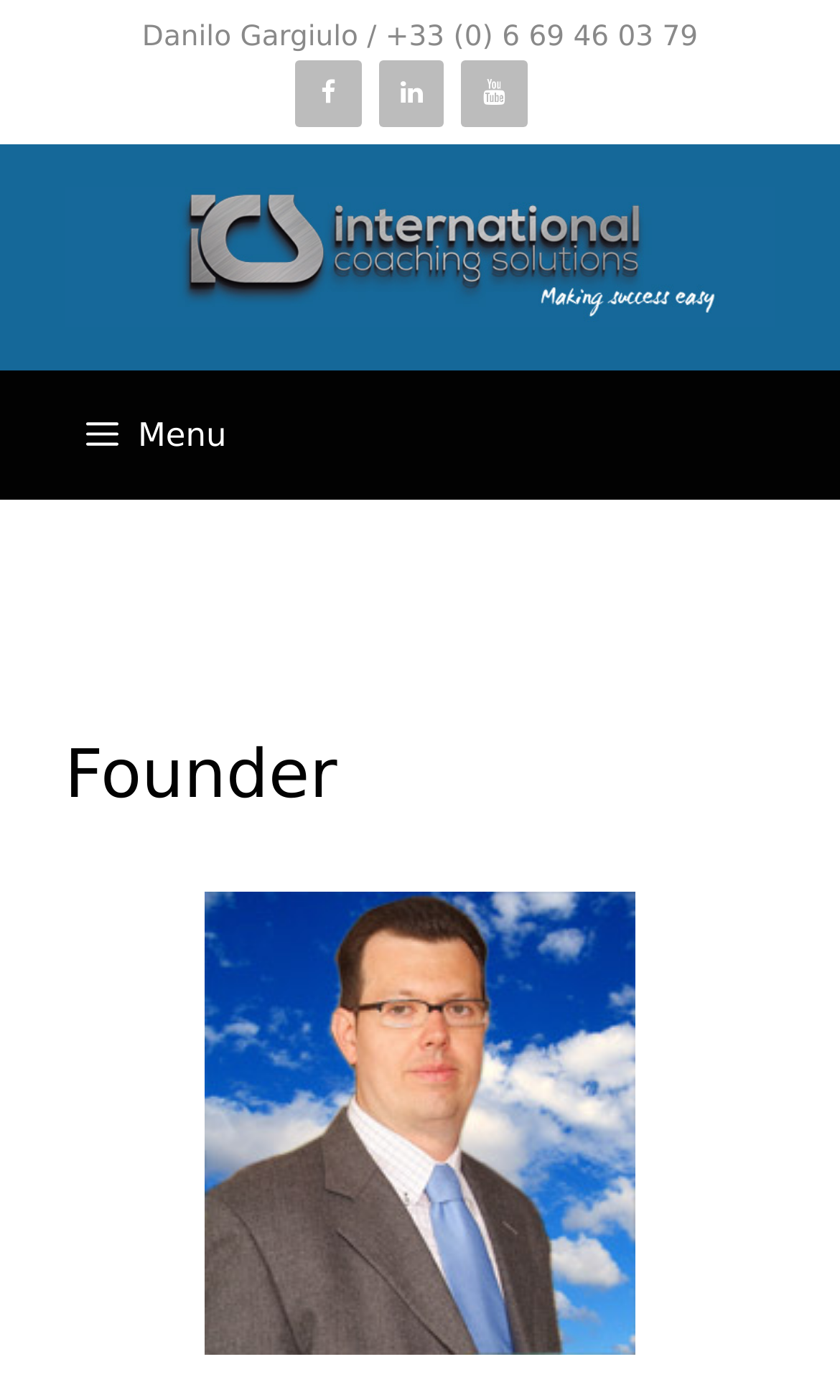Explain the webpage's design and content in an elaborate manner.

The webpage is about Danilo Gargiulo, the founder of International Coaching Solutions. At the top of the page, there is a banner with a link to the website's main page, which has a brief description of the company's services. Below the banner, there is a navigation menu with a "Menu" button that can be expanded.

On the left side of the page, there is a section with Danilo's contact information, including his name, phone number, and social media links to Facebook, LinkedIn, and YouTube. 

On the right side of the page, there is a large image of Danilo Gargiulo, which takes up most of the space. Above the image, there is a heading that reads "Founder". 

The page has a simple and clean layout, with a focus on presenting Danilo's information and services.